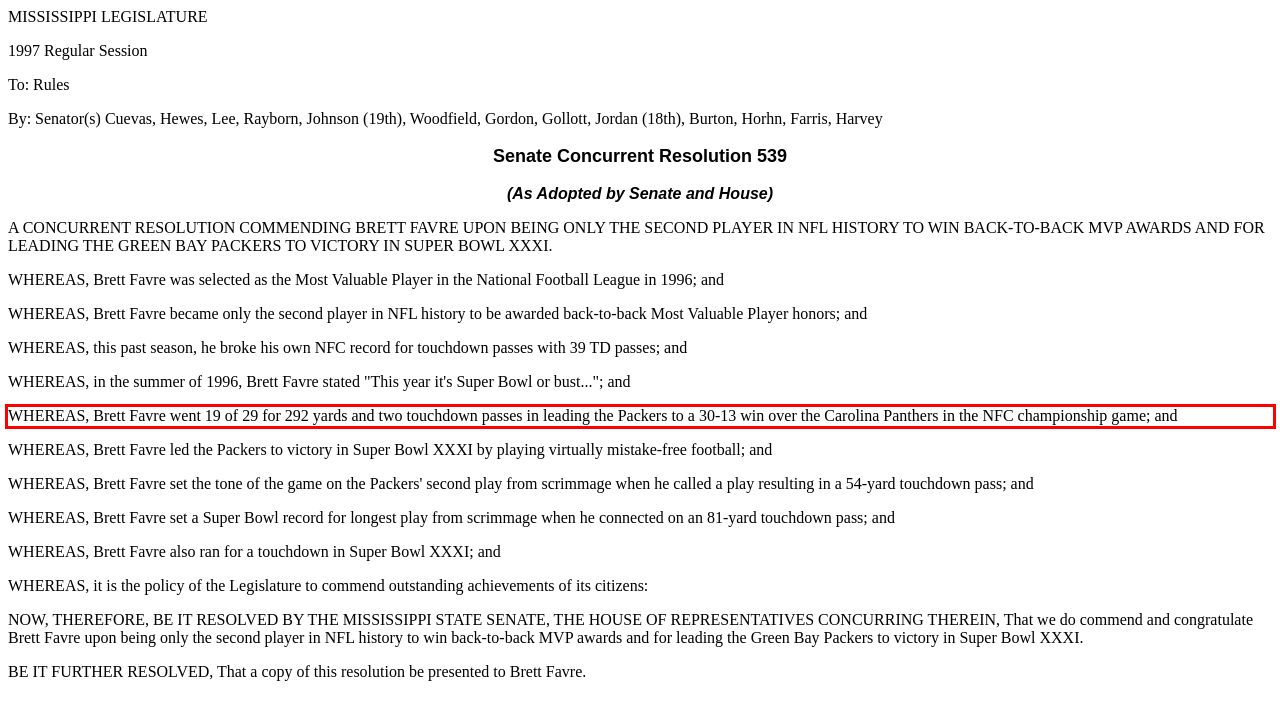Identify the text inside the red bounding box in the provided webpage screenshot and transcribe it.

WHEREAS, Brett Favre went 19 of 29 for 292 yards and two touchdown passes in leading the Packers to a 30-13 win over the Carolina Panthers in the NFC championship game; and